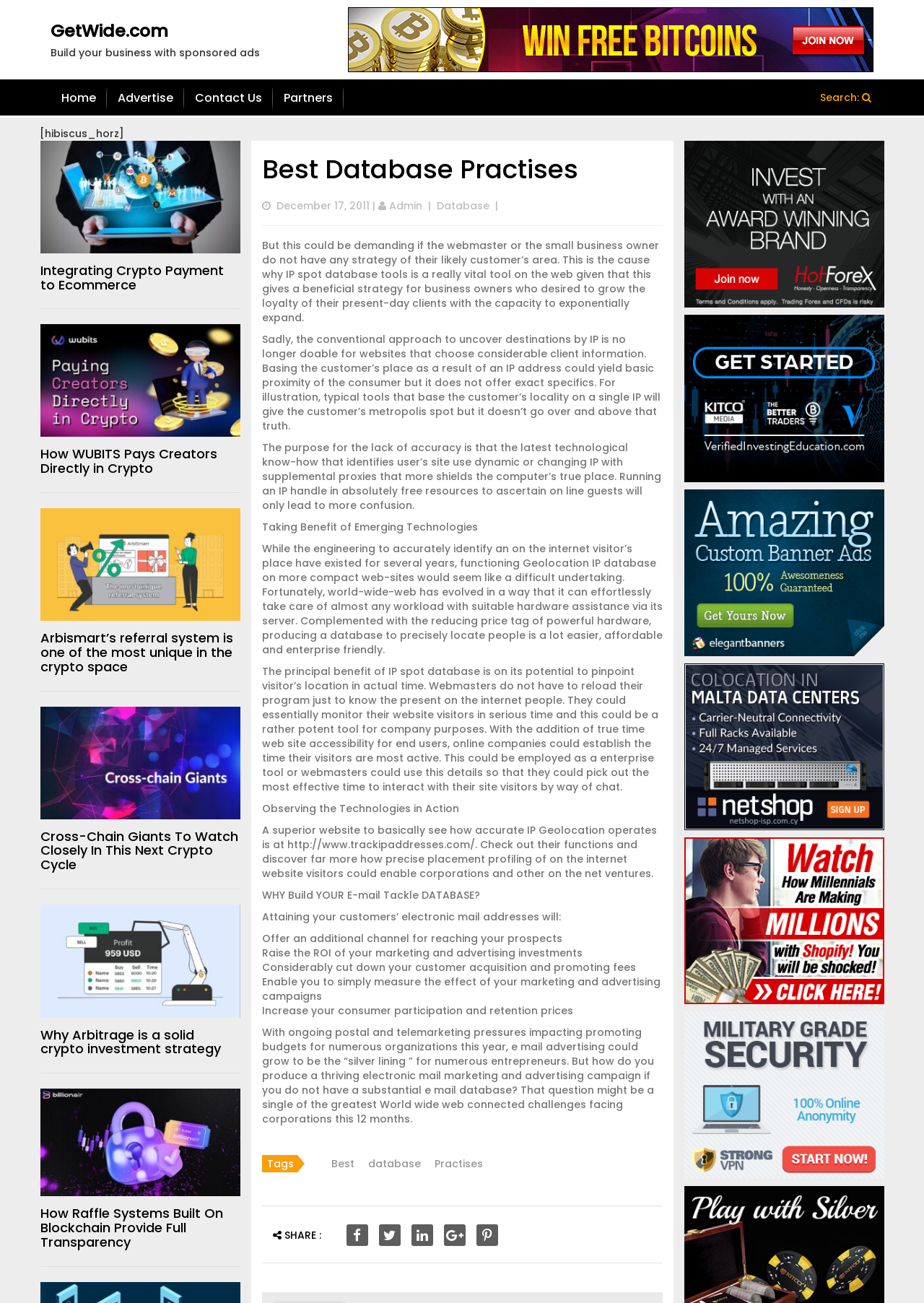Determine the bounding box of the UI element mentioned here: "Advertise". The coordinates must be in the format [left, top, right, bottom] with values ranging from 0 to 1.

[0.116, 0.057, 0.199, 0.094]